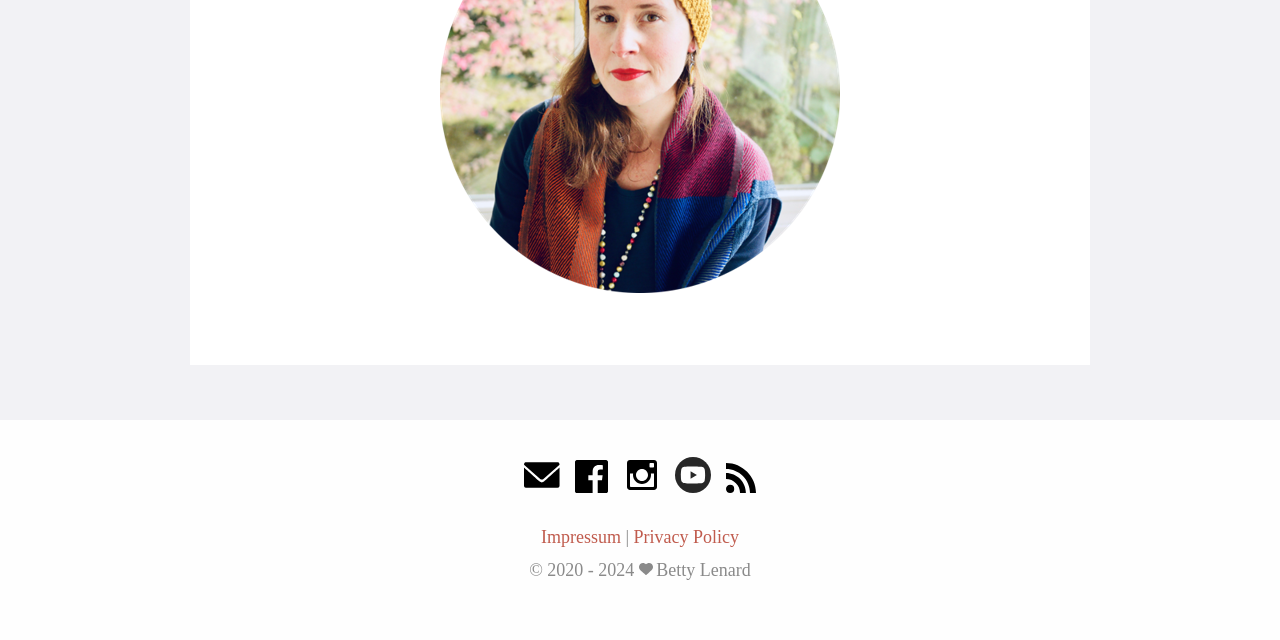Locate the bounding box for the described UI element: "title="facebook"". Ensure the coordinates are four float numbers between 0 and 1, formatted as [left, top, right, bottom].

[0.449, 0.713, 0.475, 0.799]